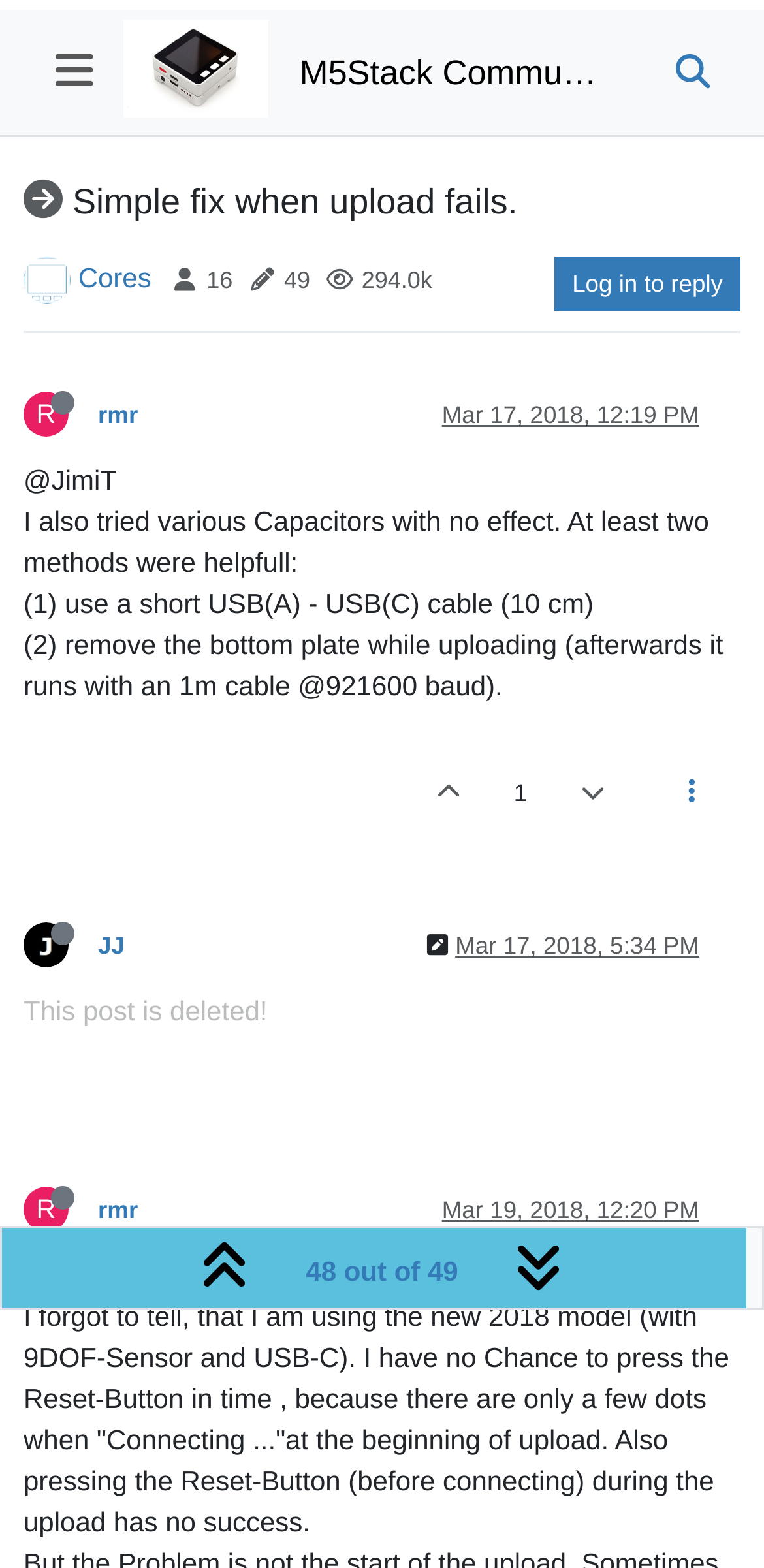How many posts are in this thread?
Can you offer a detailed and complete answer to this question?

By analyzing the structure of the webpage, I can see that there are four distinct posts or comments from different users, each with their own avatar, username, and timestamp.